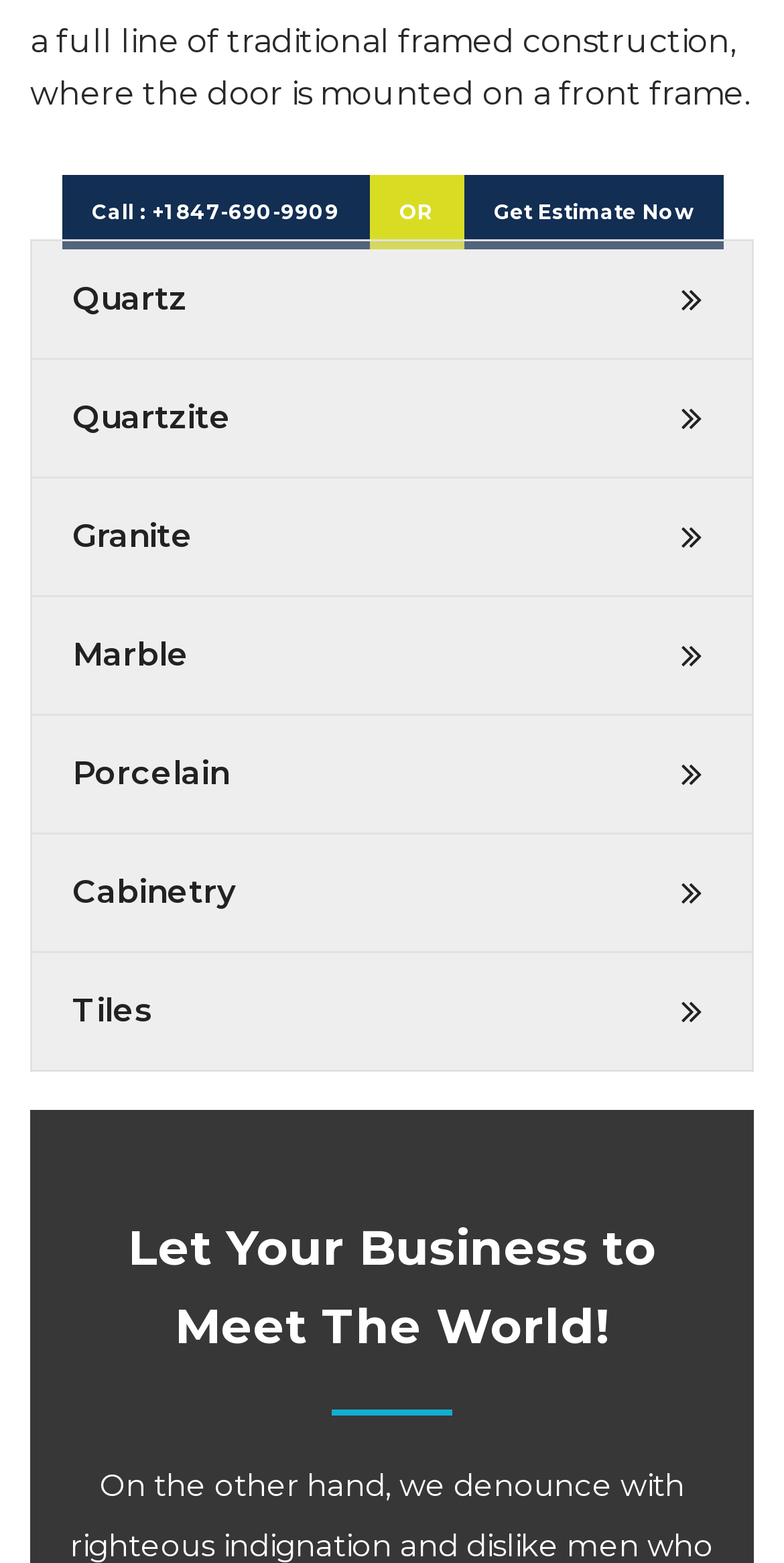Please determine the bounding box coordinates, formatted as (top-left x, top-left y, bottom-right x, bottom-right y), with all values as floating point numbers between 0 and 1. Identify the bounding box of the region described as: SEE MORE

None